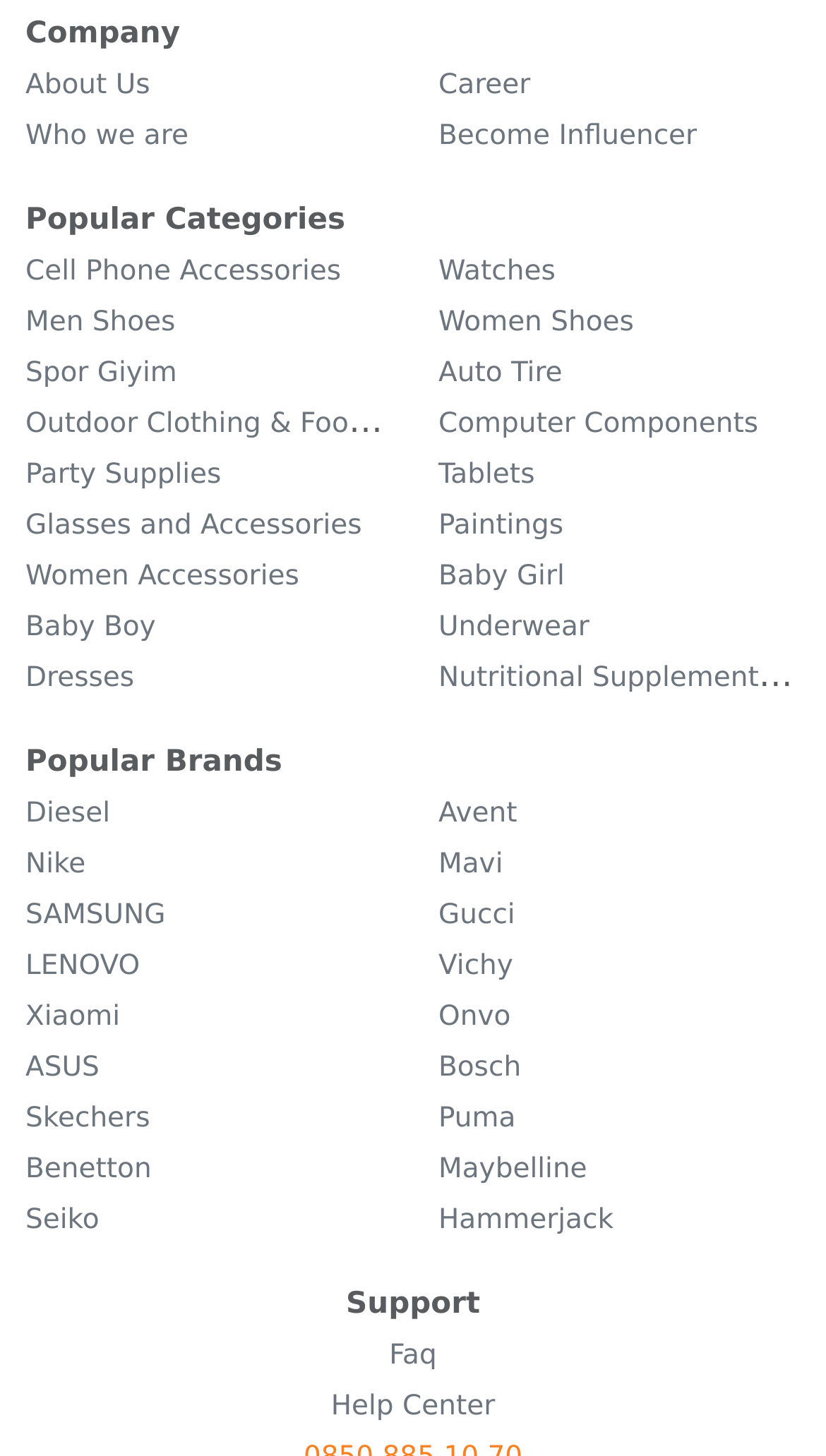How many categories are listed?
Please provide a comprehensive answer based on the details in the screenshot.

I counted the number of links under the 'Popular Categories' section, which are 15 in total.